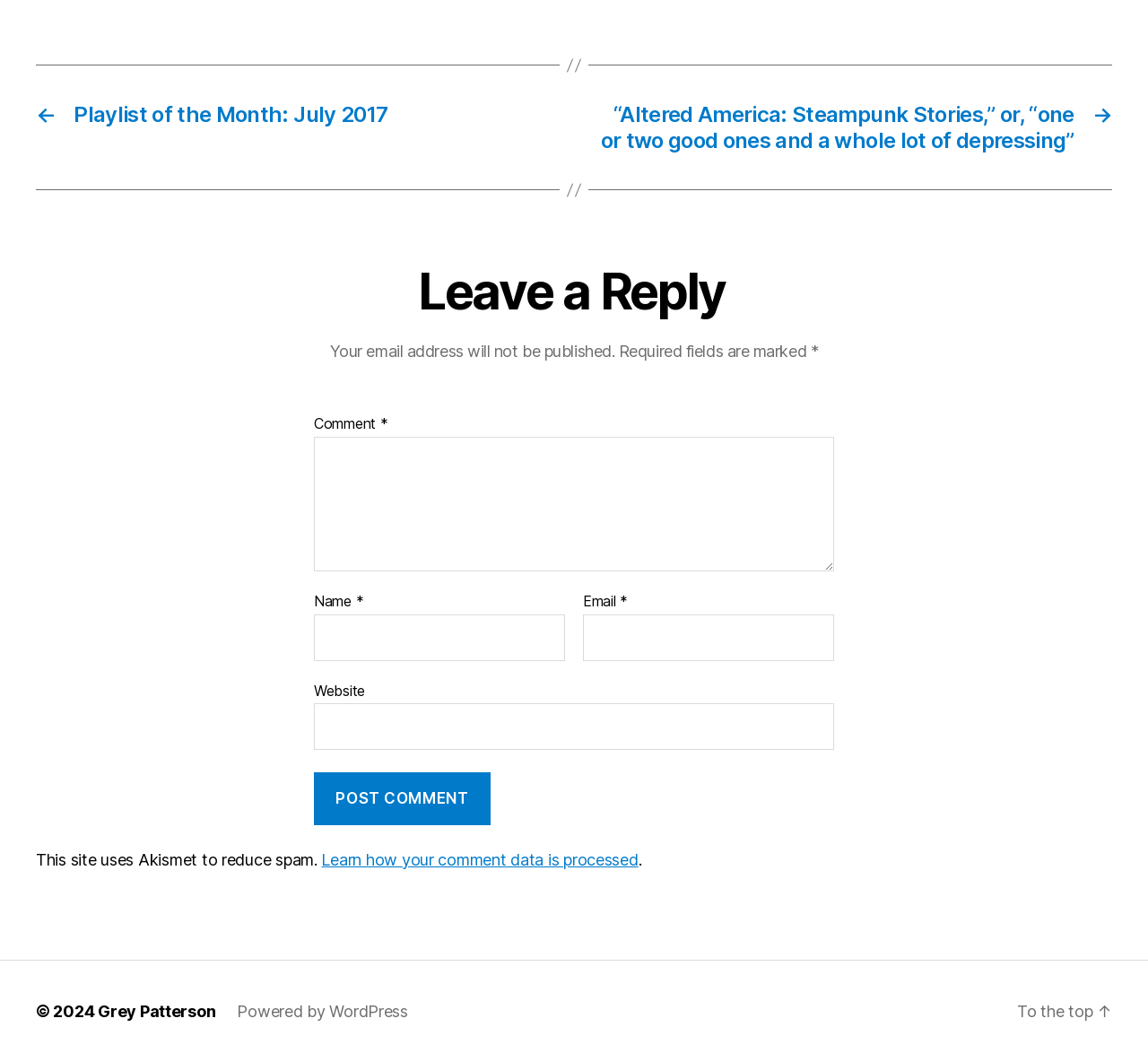What is the plugin used to reduce spam on the website?
Using the details shown in the screenshot, provide a comprehensive answer to the question.

The webpage mentions that it uses Akismet to reduce spam, which is a popular plugin used to filter out spam comments and form submissions on websites.